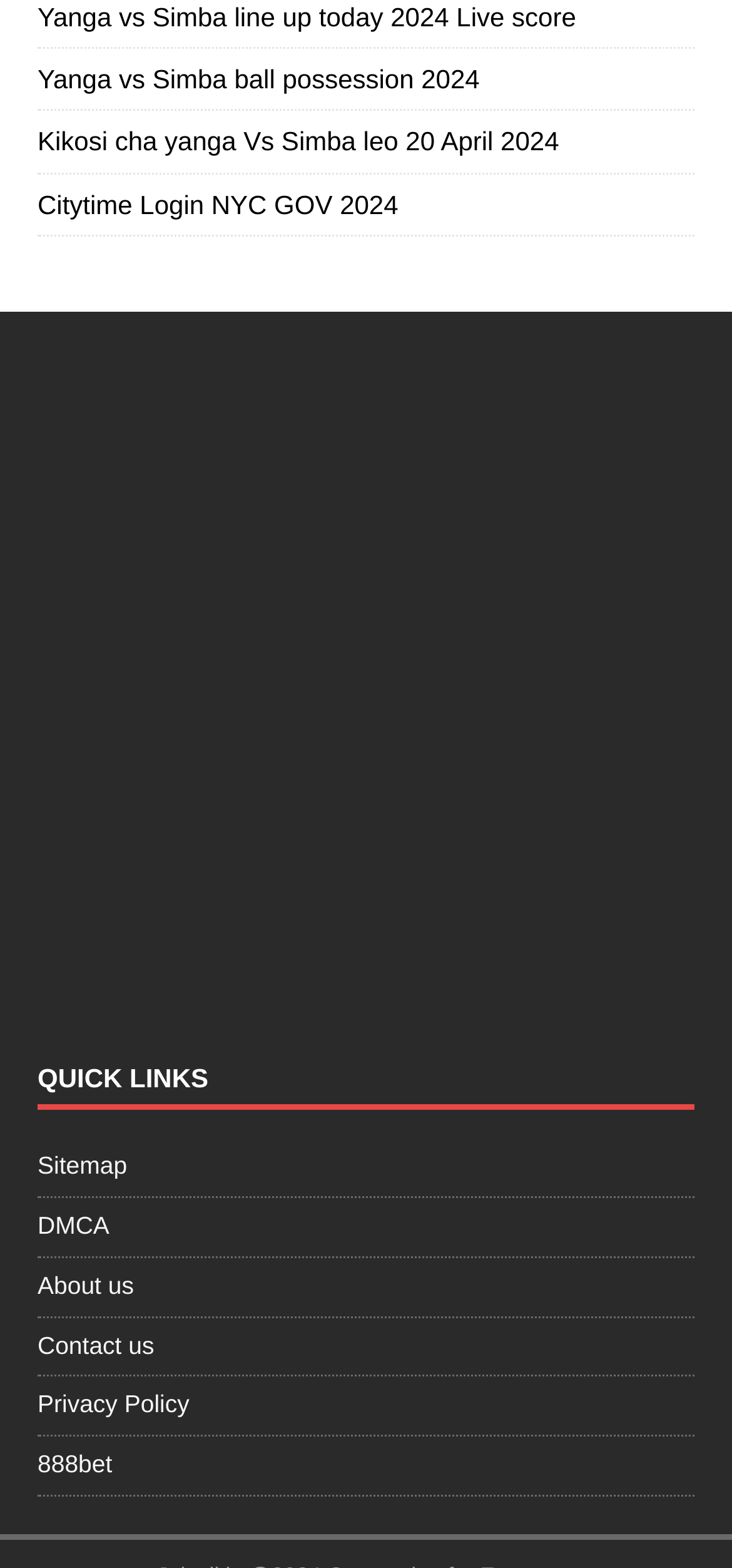Determine the bounding box of the UI element mentioned here: "Citytime Login NYC GOV 2024". The coordinates must be in the format [left, top, right, bottom] with values ranging from 0 to 1.

[0.051, 0.121, 0.544, 0.14]